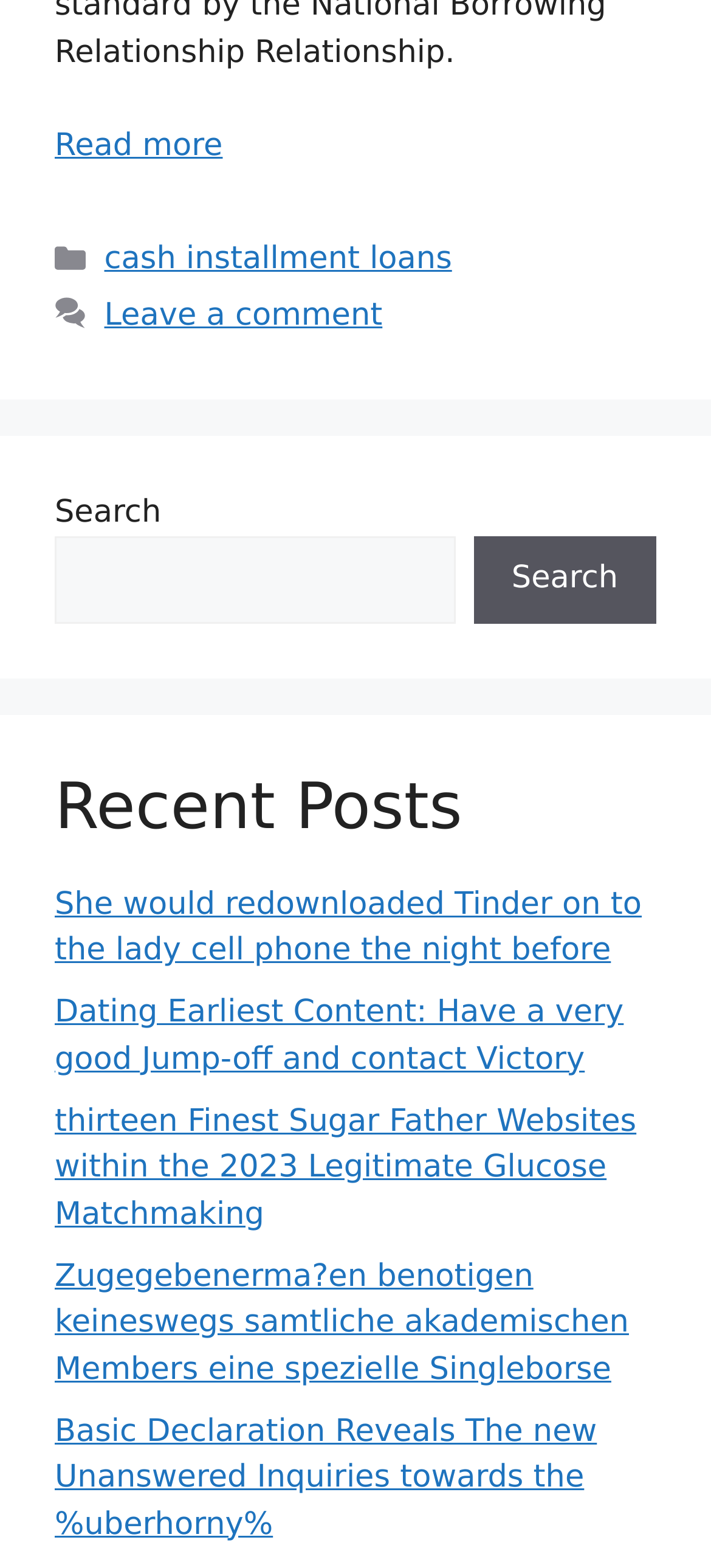Identify the bounding box coordinates of the area that should be clicked in order to complete the given instruction: "View cash installment loans". The bounding box coordinates should be four float numbers between 0 and 1, i.e., [left, top, right, bottom].

[0.147, 0.154, 0.636, 0.177]